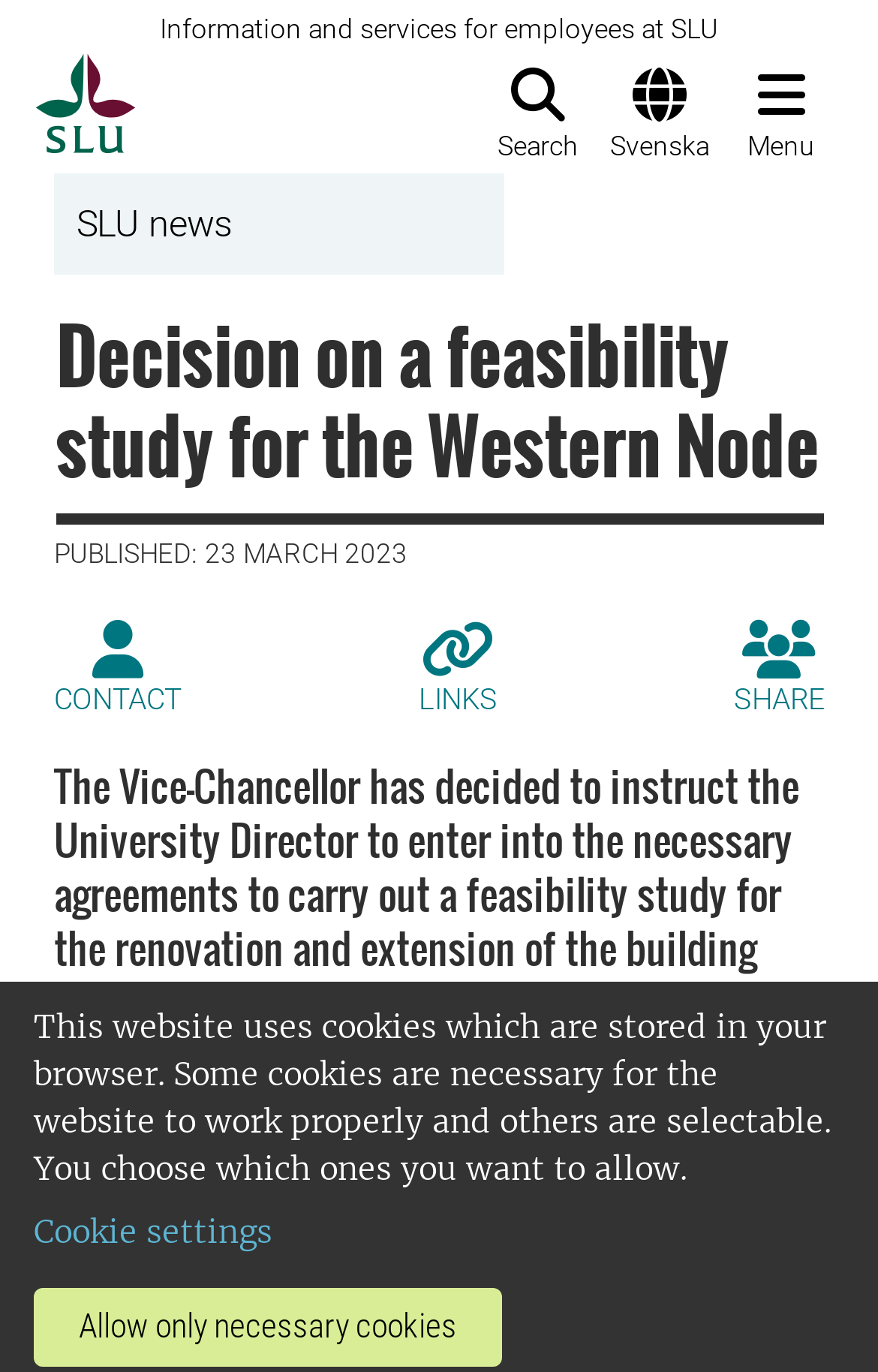Locate the primary headline on the webpage and provide its text.

Decision on a feasibility study for the Western Node